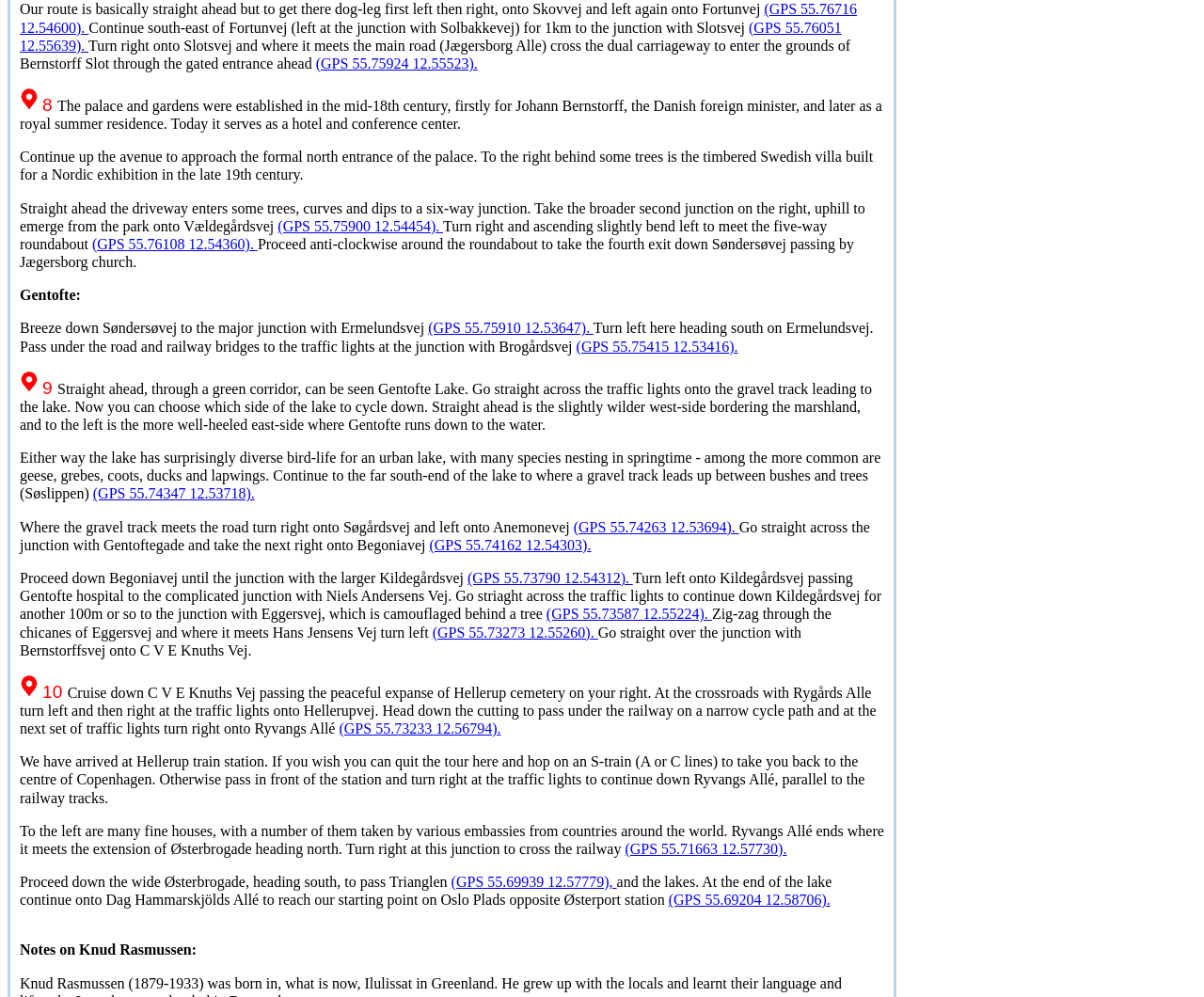What is the name of the train station mentioned at the end of the tour?
Answer the question with a thorough and detailed explanation.

The text states 'We have arrived at Hellerup train station. If you wish you can quit the tour here and hop on an S-train (A or C lines) to take you back to the centre of Copenhagen.' which indicates that the train station being referred to is Hellerup train station.